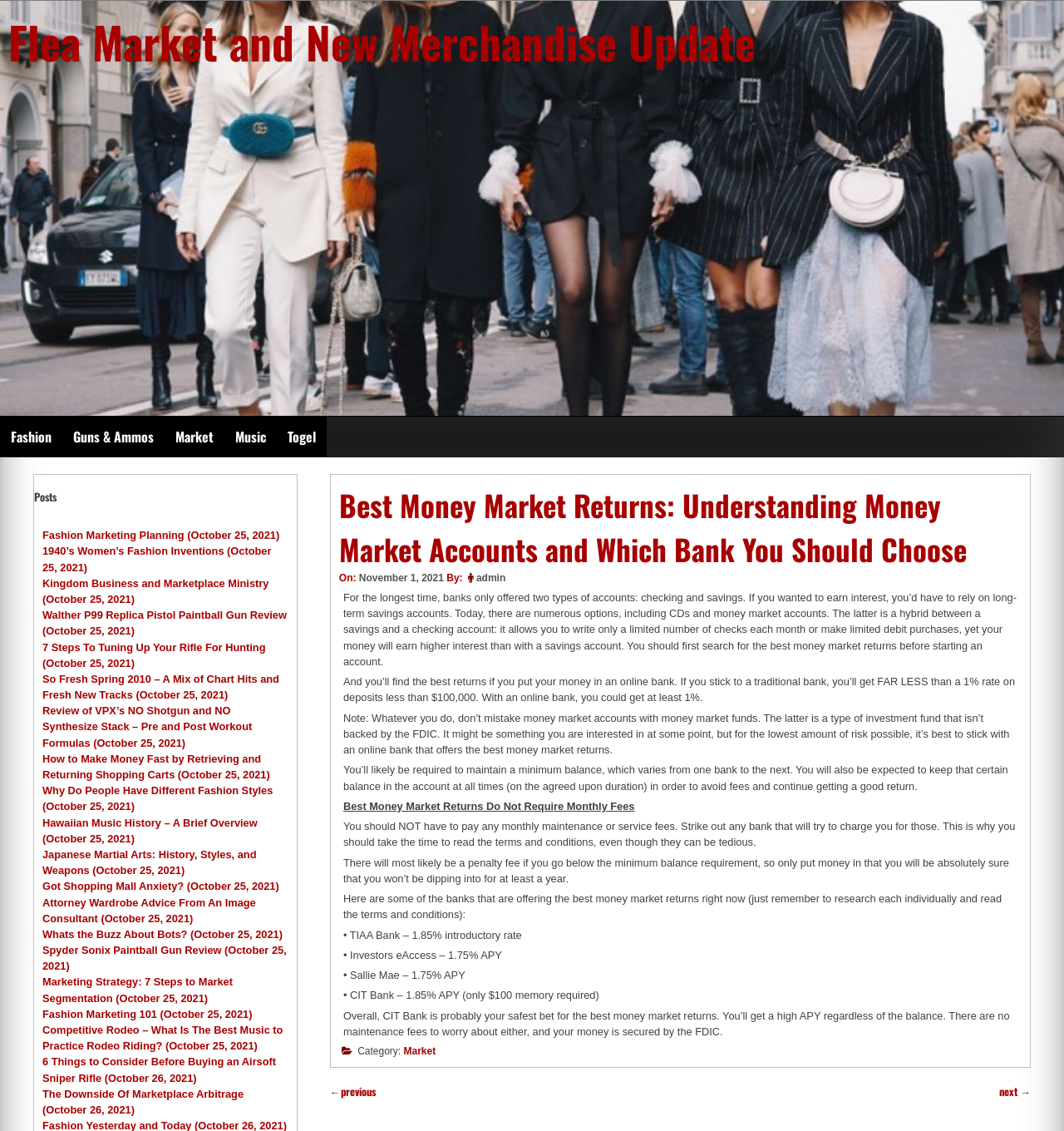Using the provided element description, identify the bounding box coordinates as (top-left x, top-left y, bottom-right x, bottom-right y). Ensure all values are between 0 and 1. Description: Facebook

None